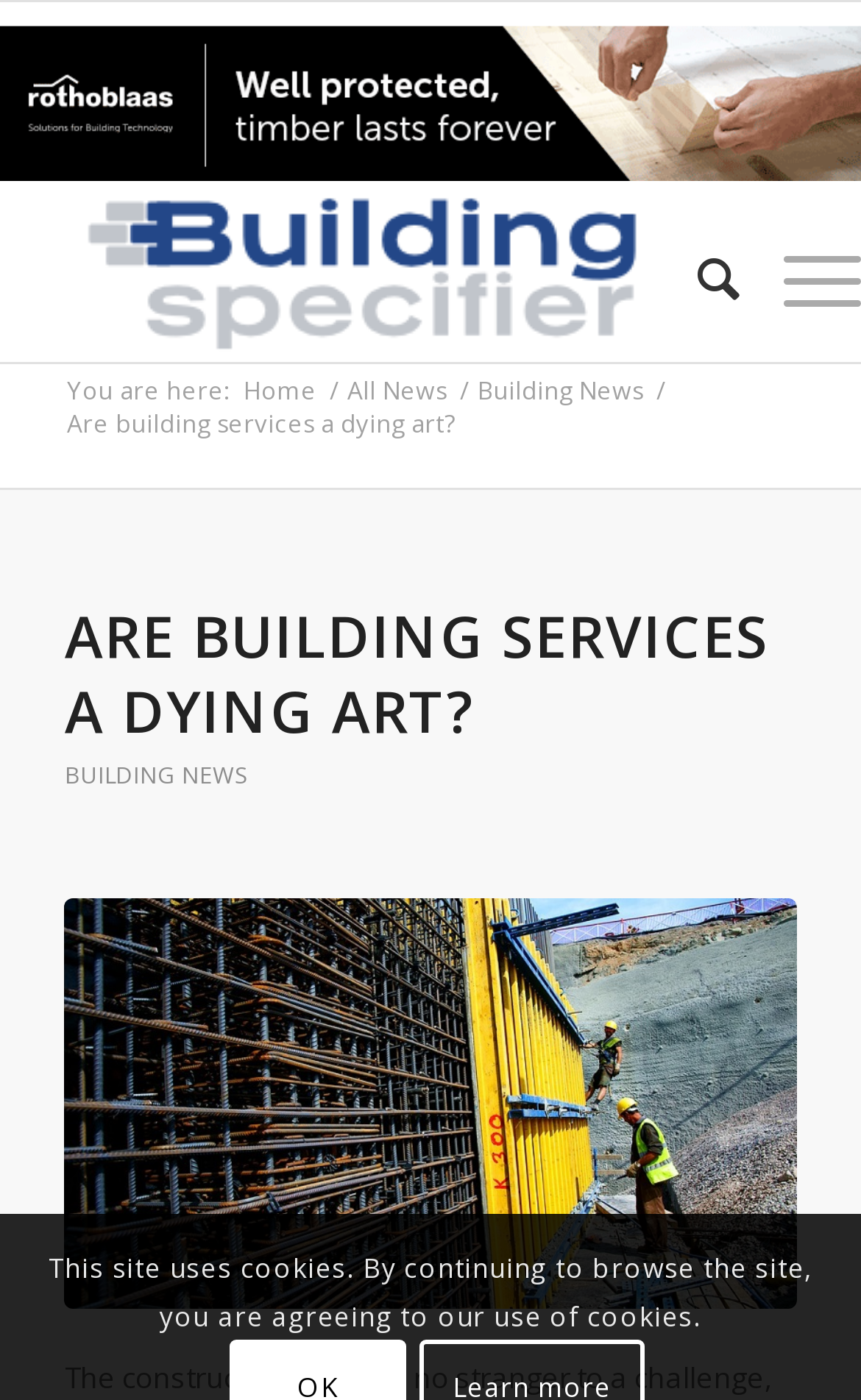Find the bounding box coordinates for the area you need to click to carry out the instruction: "Register". The coordinates should be four float numbers between 0 and 1, indicated as [left, top, right, bottom].

None